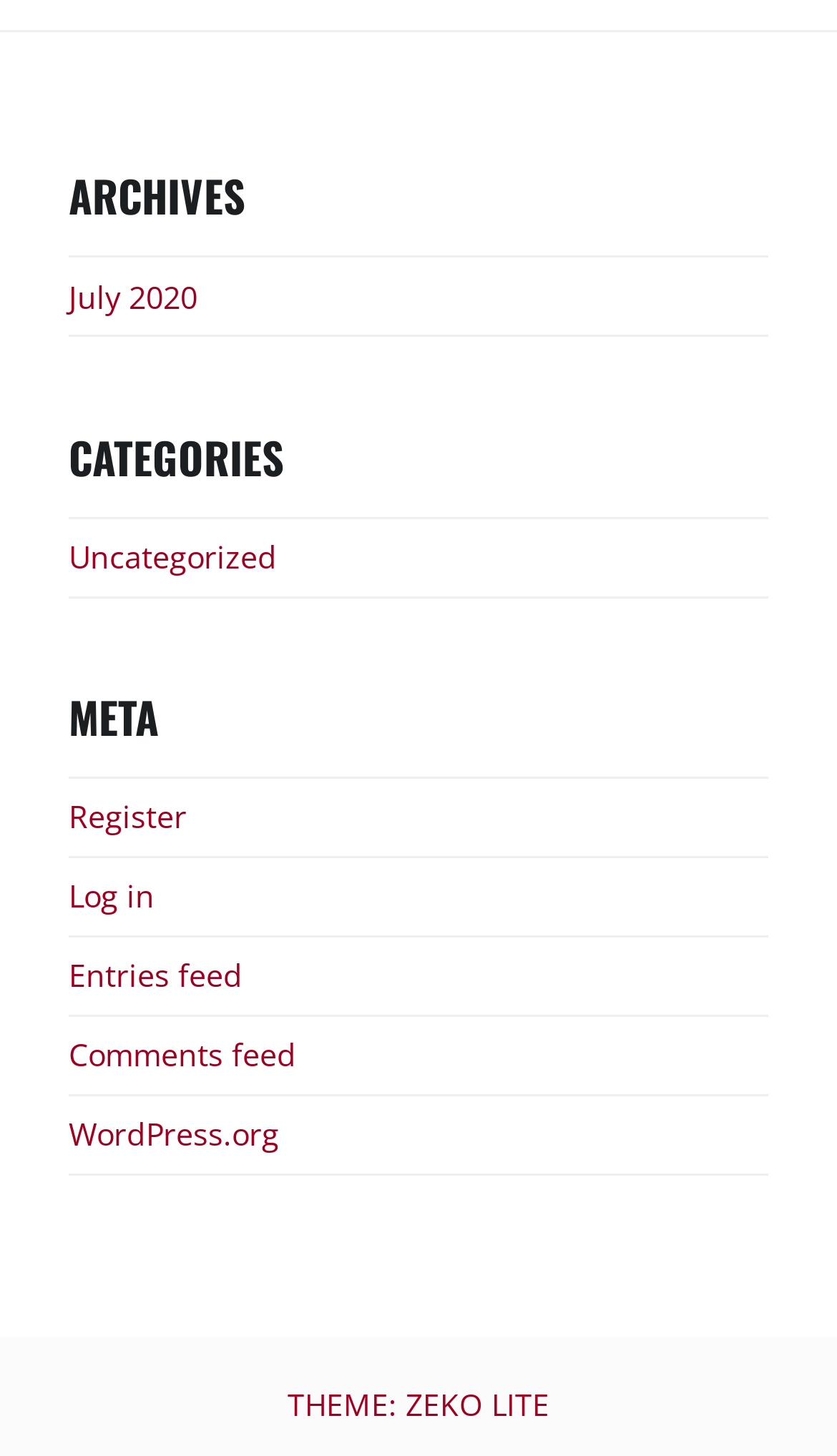Could you provide the bounding box coordinates for the portion of the screen to click to complete this instruction: "view archives"?

[0.082, 0.117, 0.918, 0.154]